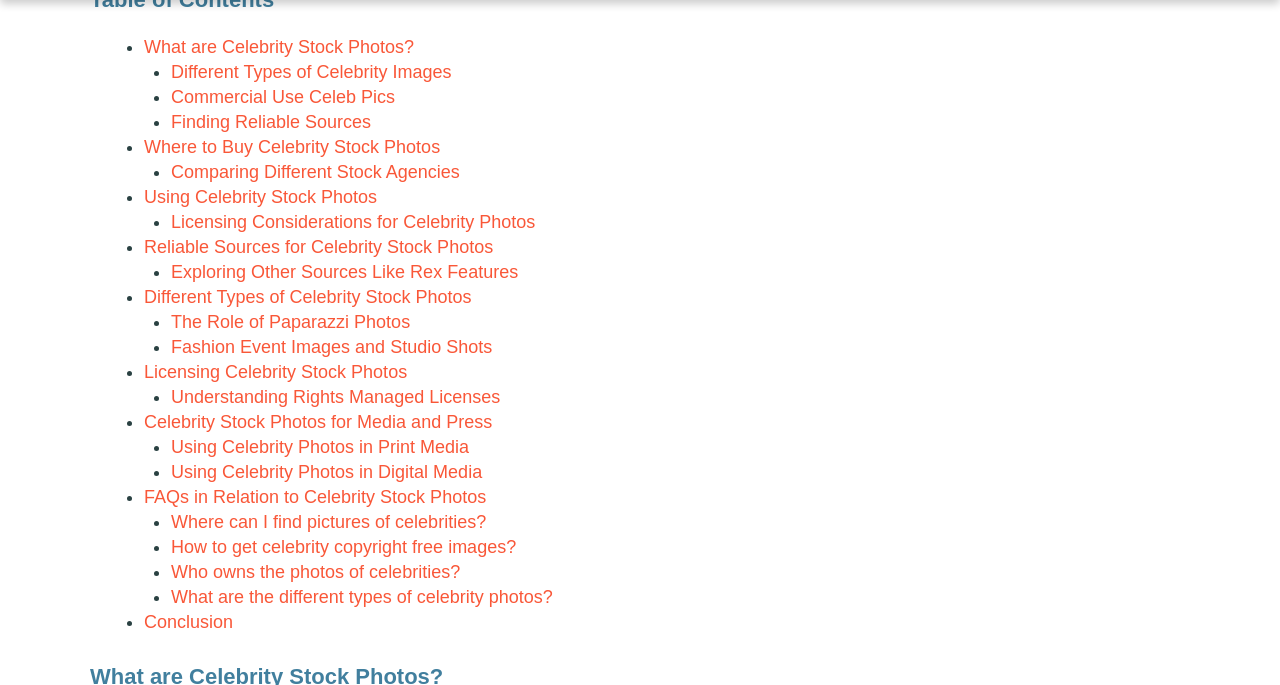Locate the bounding box coordinates of the region to be clicked to comply with the following instruction: "Click on the Twitter link". The coordinates must be four float numbers between 0 and 1, in the form [left, top, right, bottom].

None